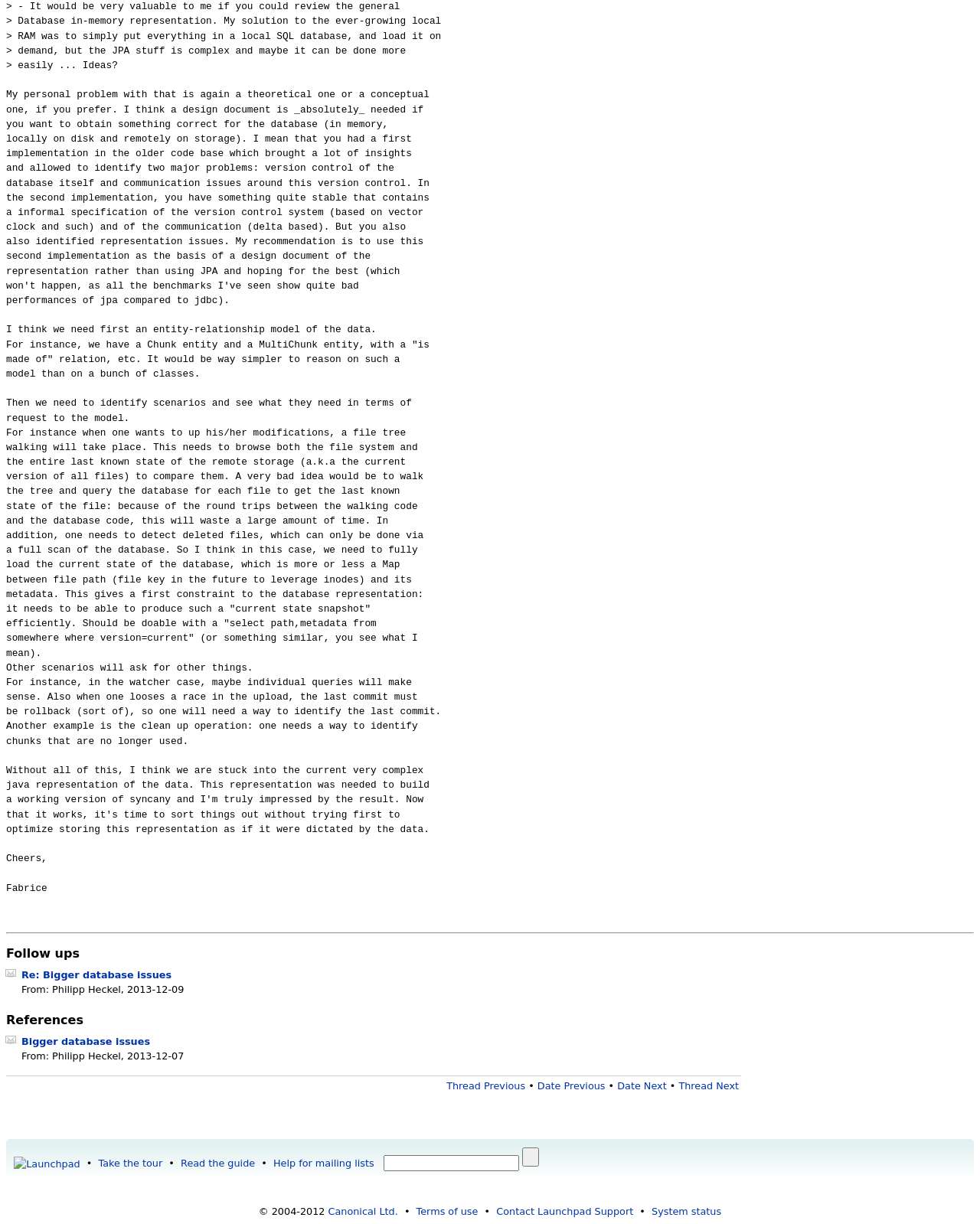Locate the bounding box coordinates of the element you need to click to accomplish the task described by this instruction: "Click on August 2019".

None